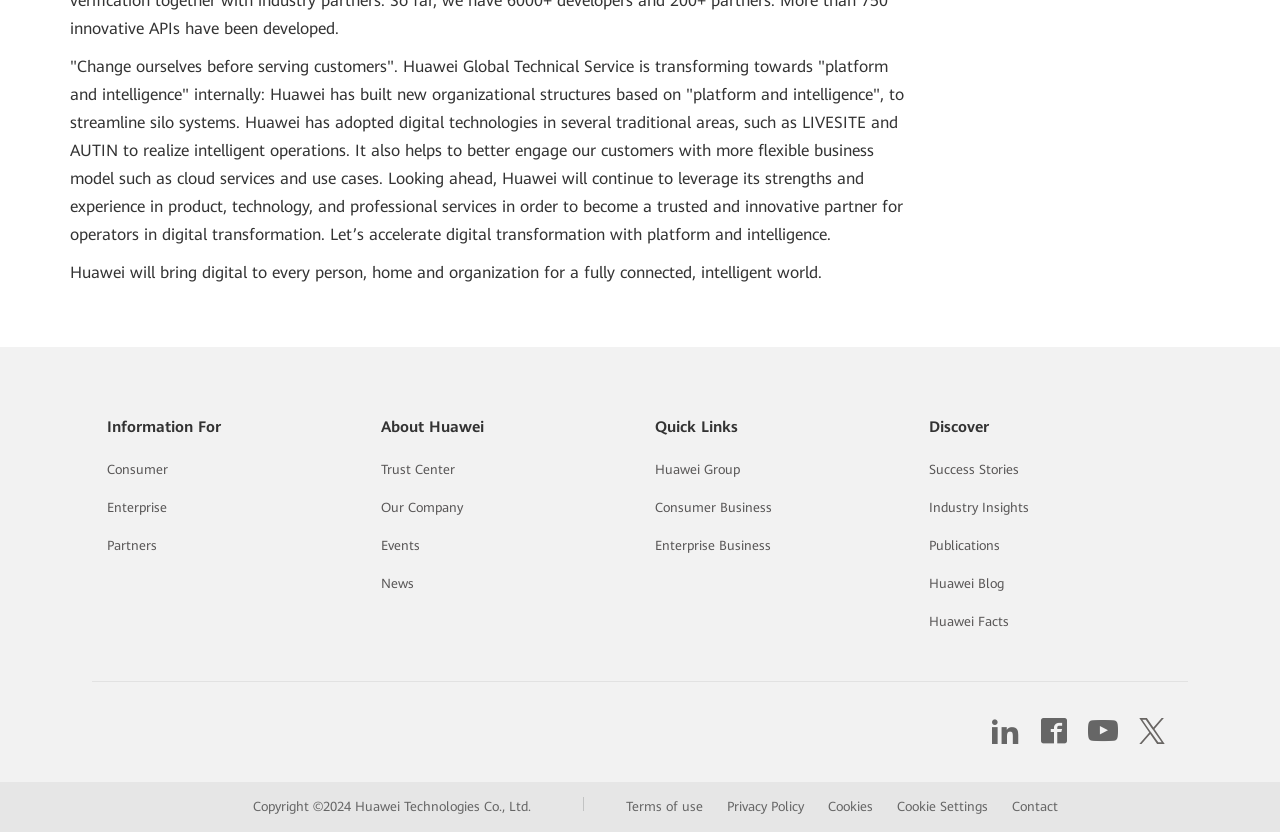Please reply with a single word or brief phrase to the question: 
What is the name of Huawei's company?

Huawei Technologies Co., Ltd.